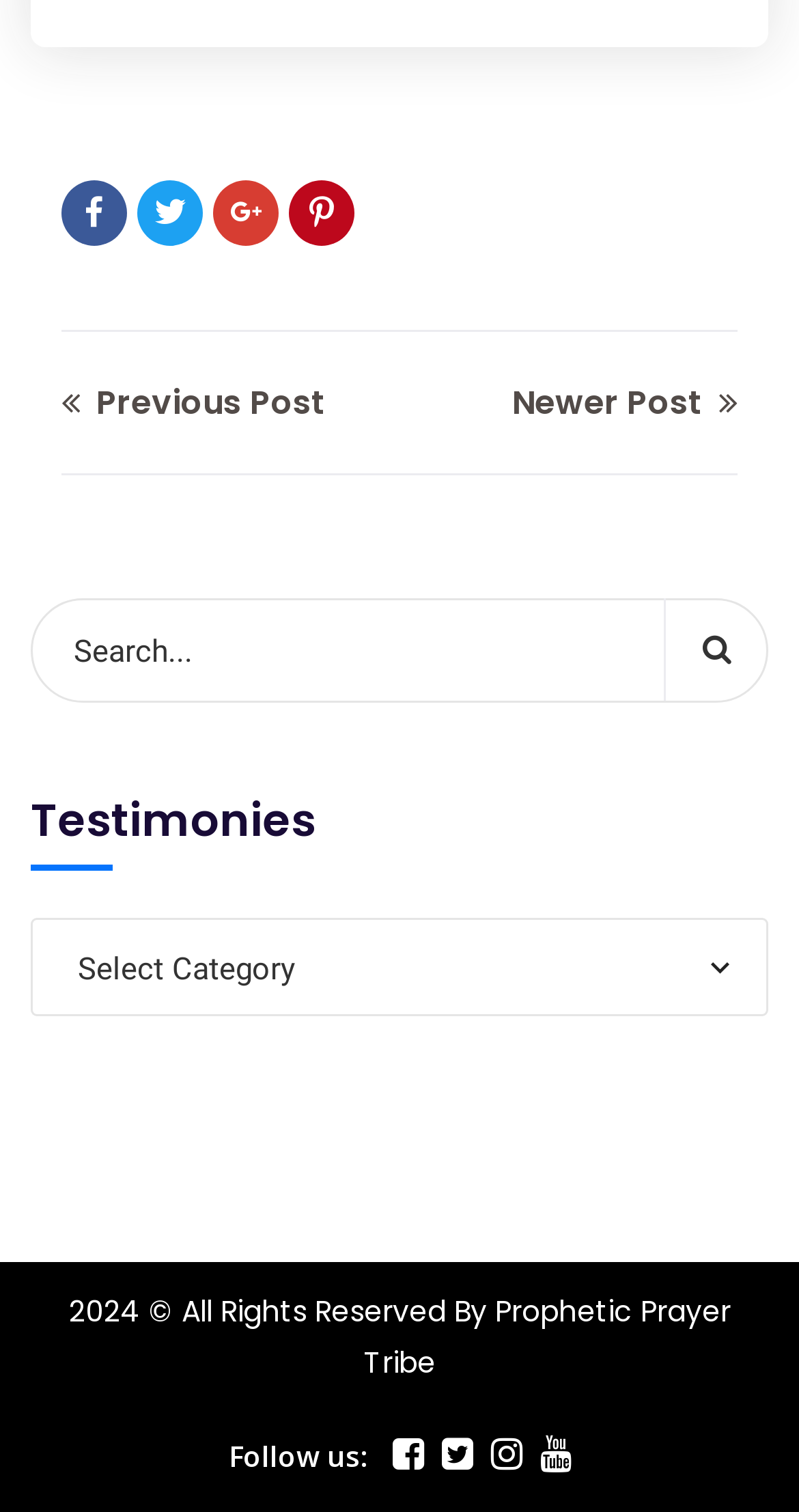Provide a thorough and detailed response to the question by examining the image: 
How many social media links are there?

I counted the number of social media links at the bottom of the webpage, and there are four links with icons representing different social media platforms.